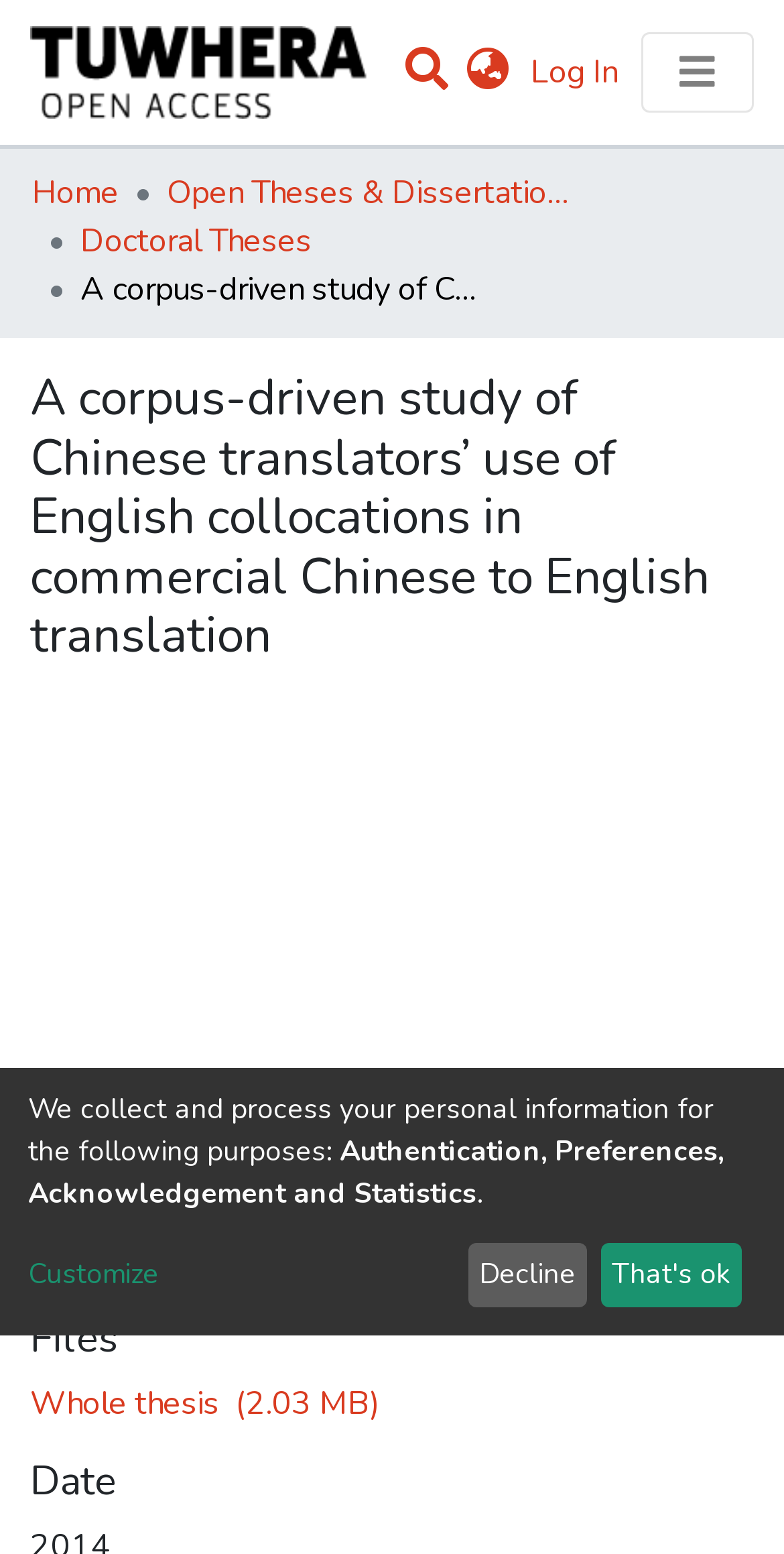Please pinpoint the bounding box coordinates for the region I should click to adhere to this instruction: "Switch language".

[0.578, 0.031, 0.667, 0.062]